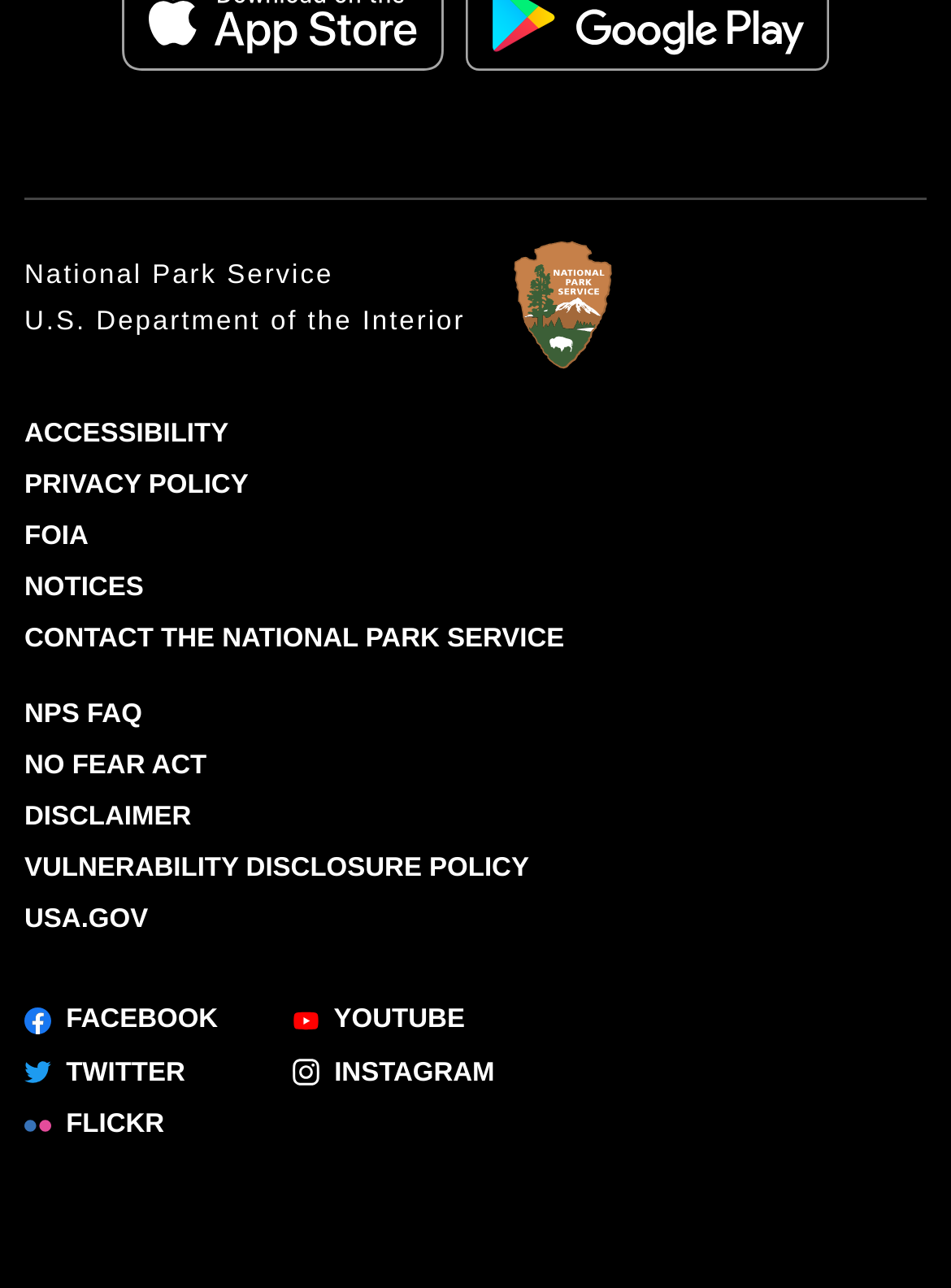Determine the bounding box coordinates of the section I need to click to execute the following instruction: "Visit the National Park Service website". Provide the coordinates as four float numbers between 0 and 1, i.e., [left, top, right, bottom].

[0.026, 0.196, 0.489, 0.233]